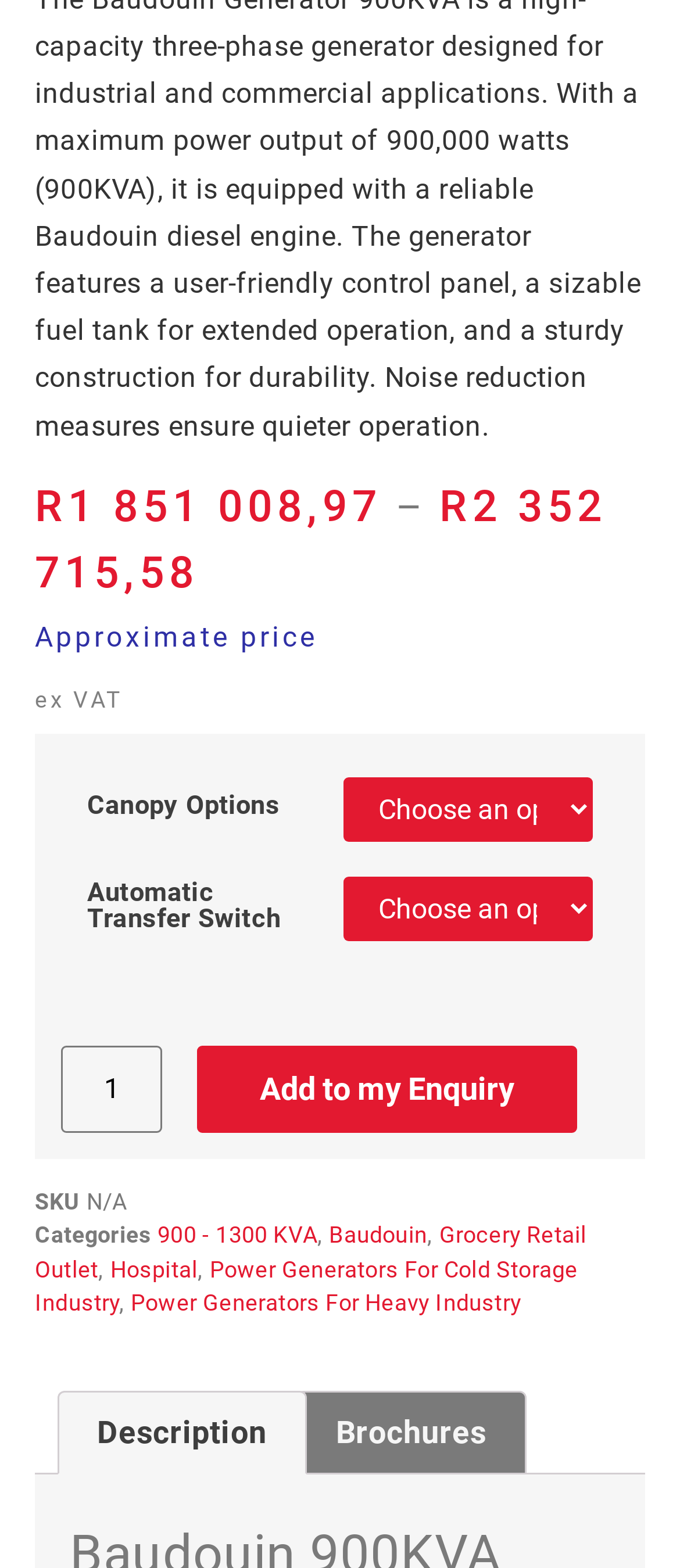Locate the bounding box coordinates of the clickable region to complete the following instruction: "View Description."

[0.087, 0.888, 0.448, 0.94]